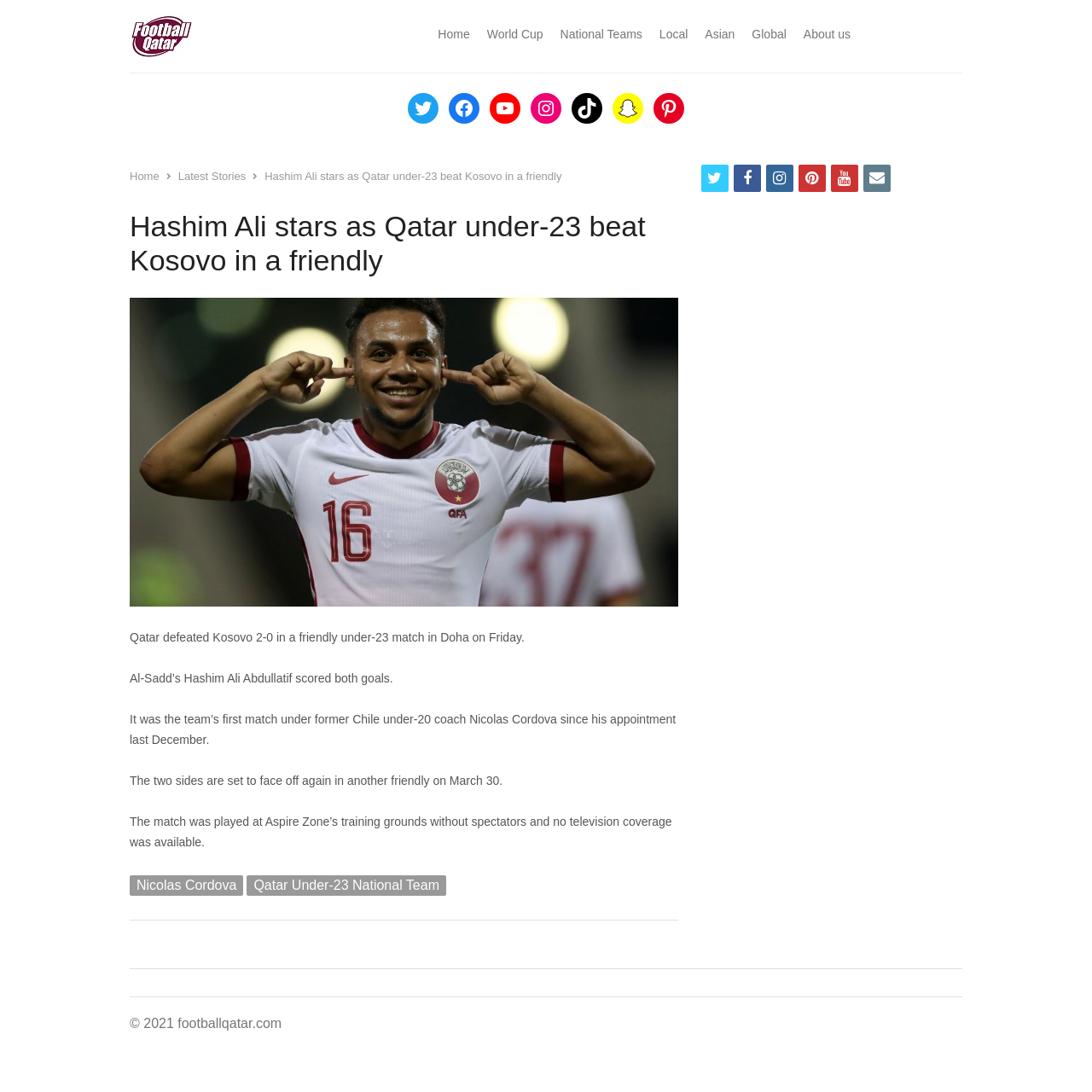What is the name of the Qatari player who scored both goals?
Look at the screenshot and respond with a single word or phrase.

Hashim Ali Abdullatif